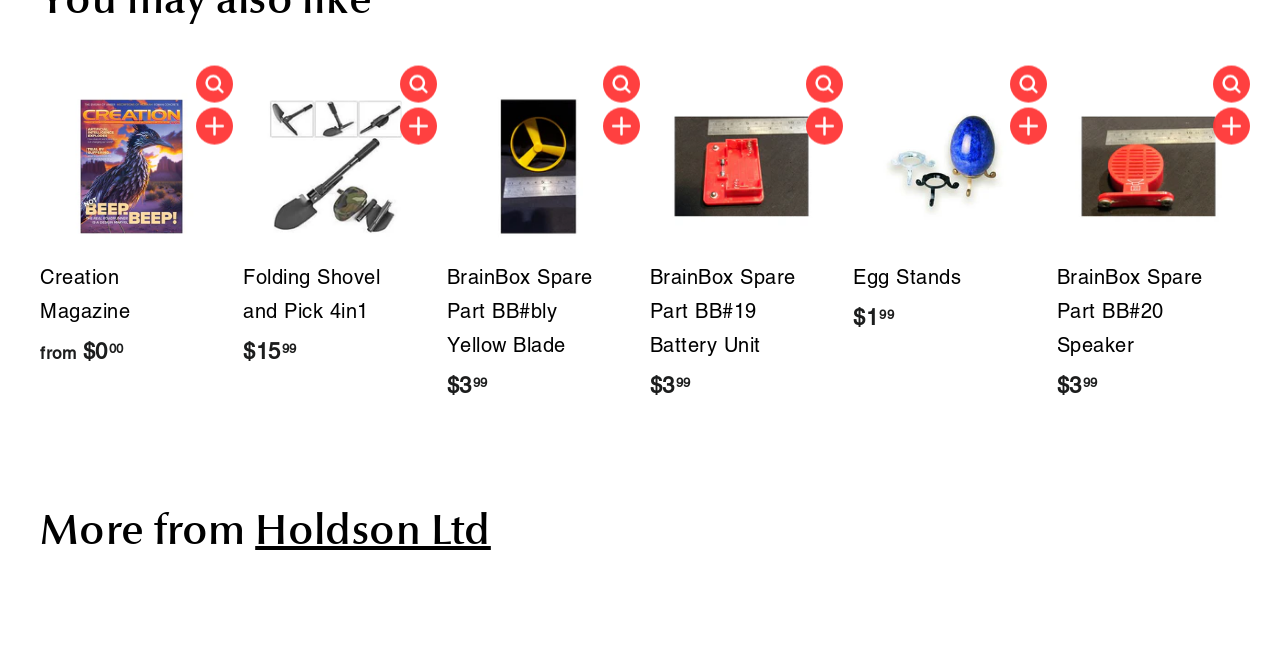Determine the bounding box coordinates of the clickable element necessary to fulfill the instruction: "Quick shop this item". Provide the coordinates as four float numbers within the 0 to 1 range, i.e., [left, top, right, bottom].

[0.153, 0.106, 0.182, 0.163]